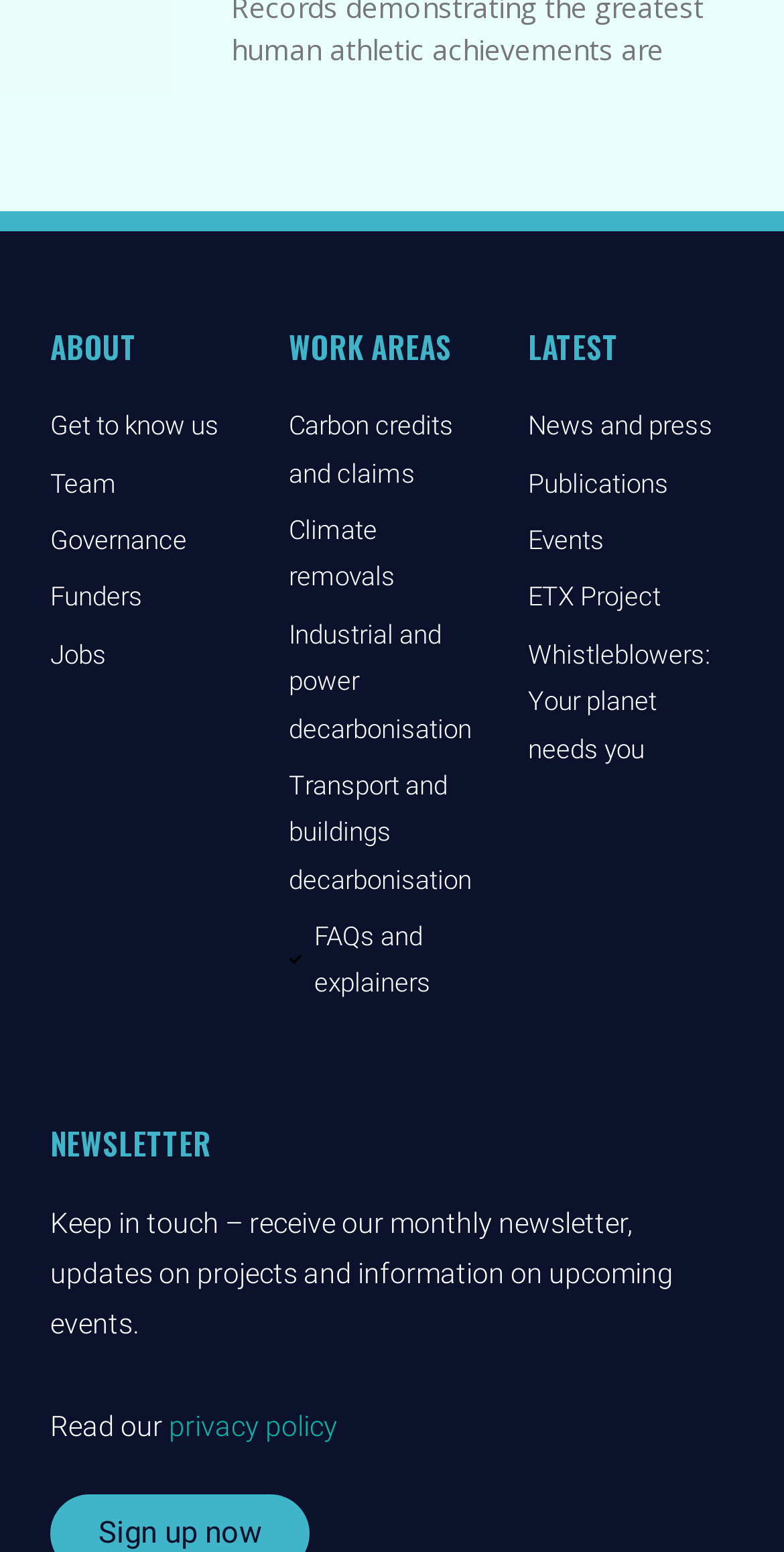What is the topic of the 'Whistleblowers: Your planet needs you' link?
Examine the image and give a concise answer in one word or a short phrase.

Latest